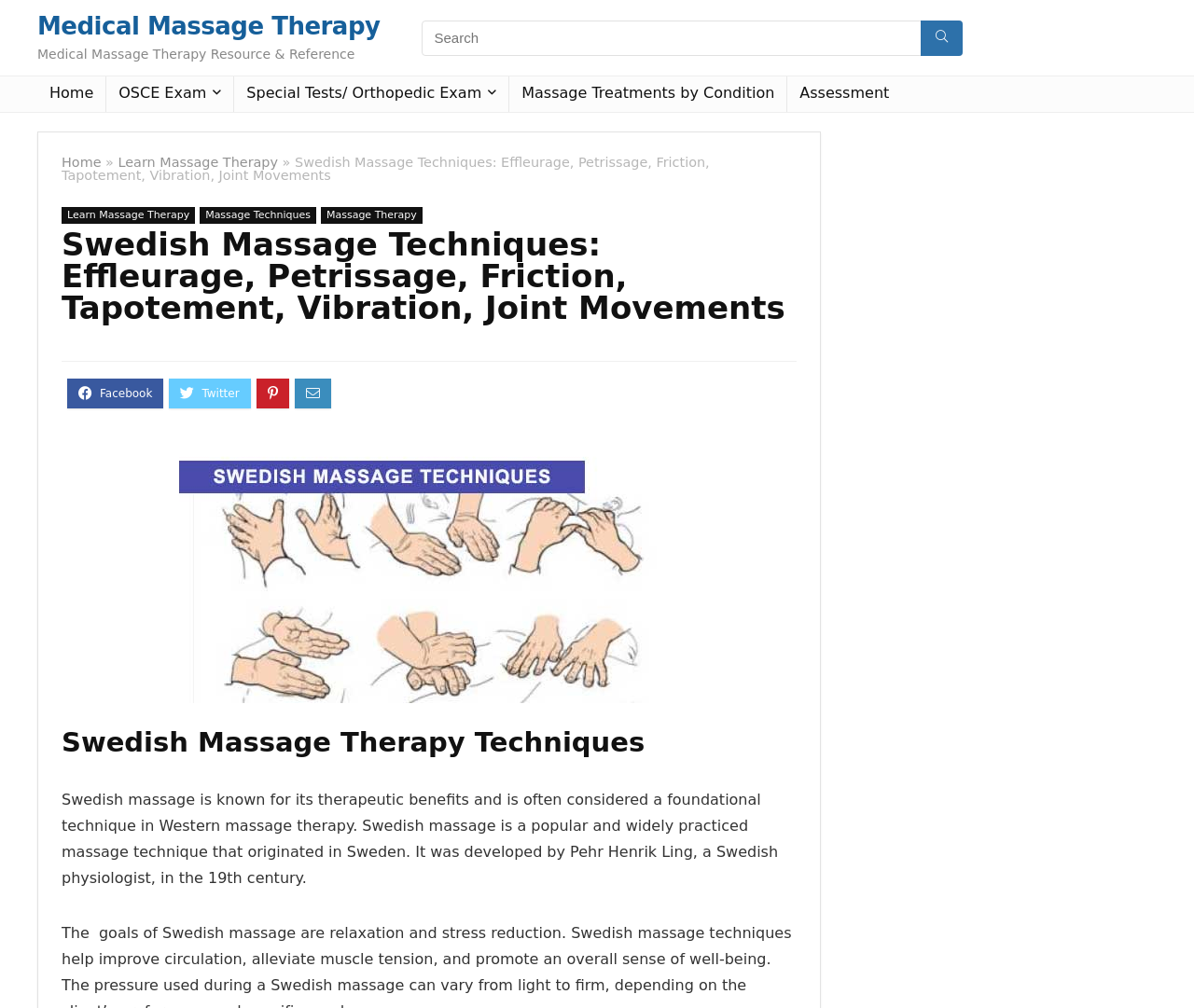Utilize the information from the image to answer the question in detail:
What is the purpose of the search bar on this webpage?

The search bar is located at the top of the webpage with a textbox and a search button, which suggests that its purpose is to allow users to search for specific content within the website.